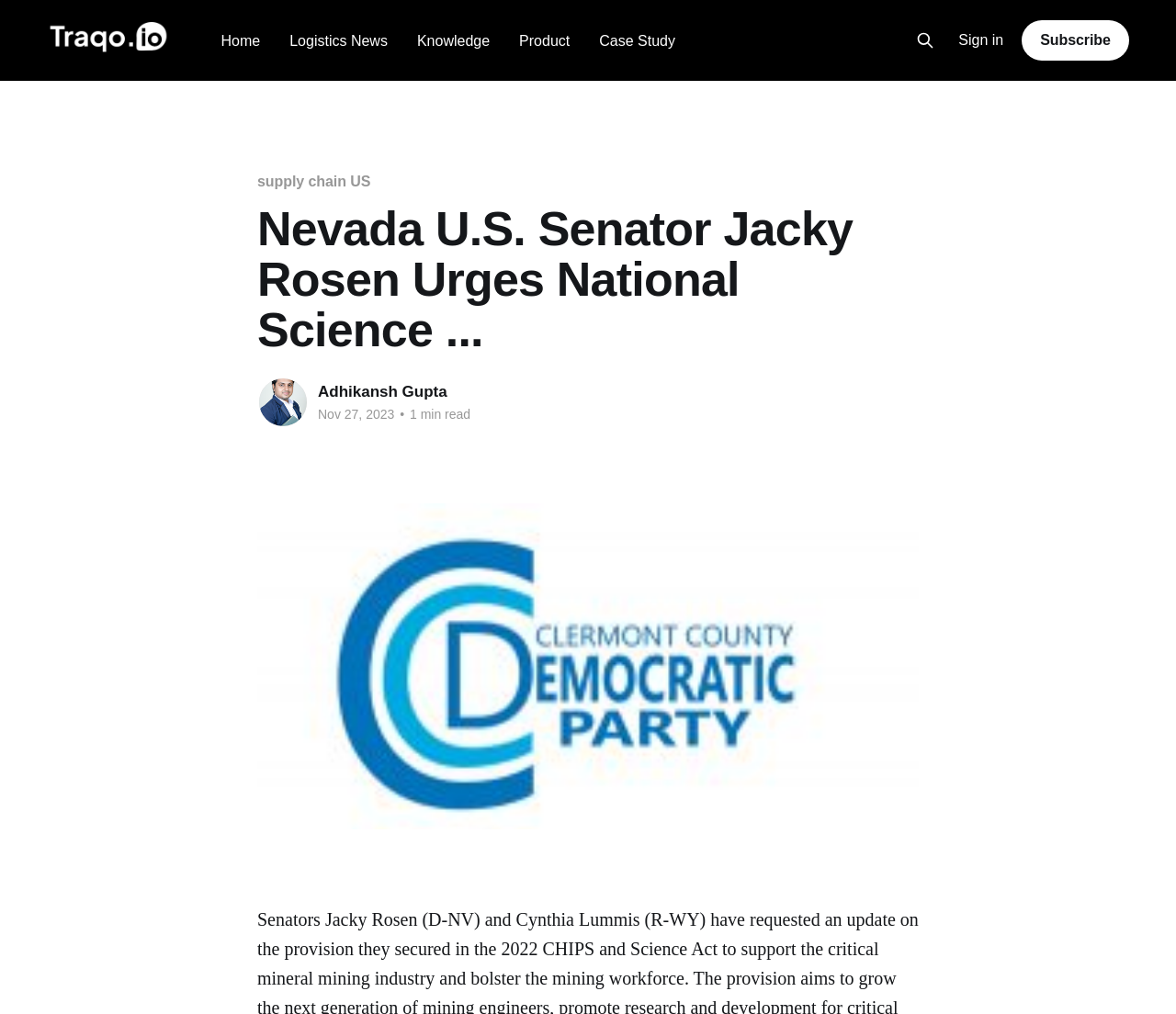Highlight the bounding box coordinates of the region I should click on to meet the following instruction: "Sign in to the website".

[0.815, 0.03, 0.853, 0.049]